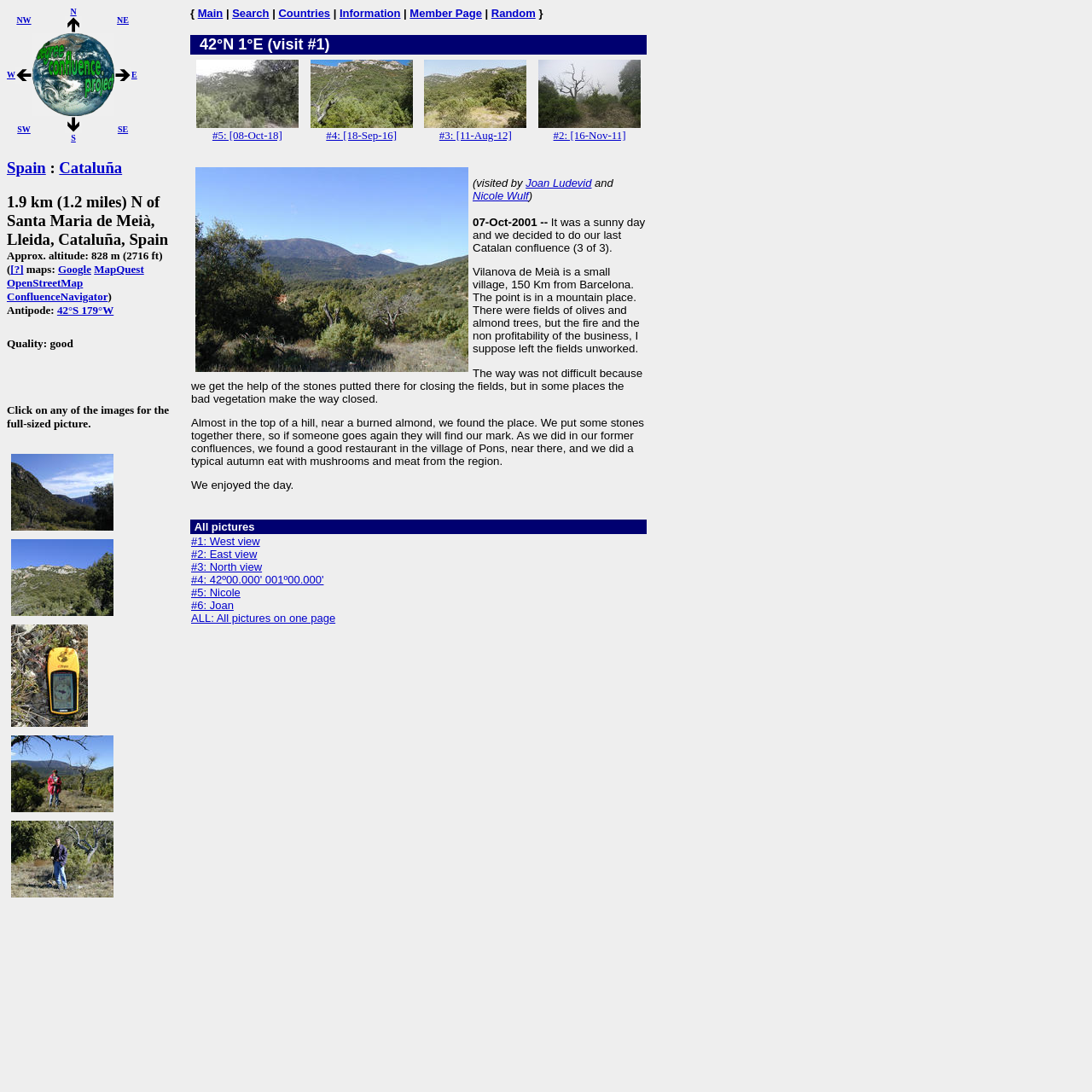Please locate the bounding box coordinates for the element that should be clicked to achieve the following instruction: "Open the Google map". Ensure the coordinates are given as four float numbers between 0 and 1, i.e., [left, top, right, bottom].

[0.053, 0.241, 0.084, 0.253]